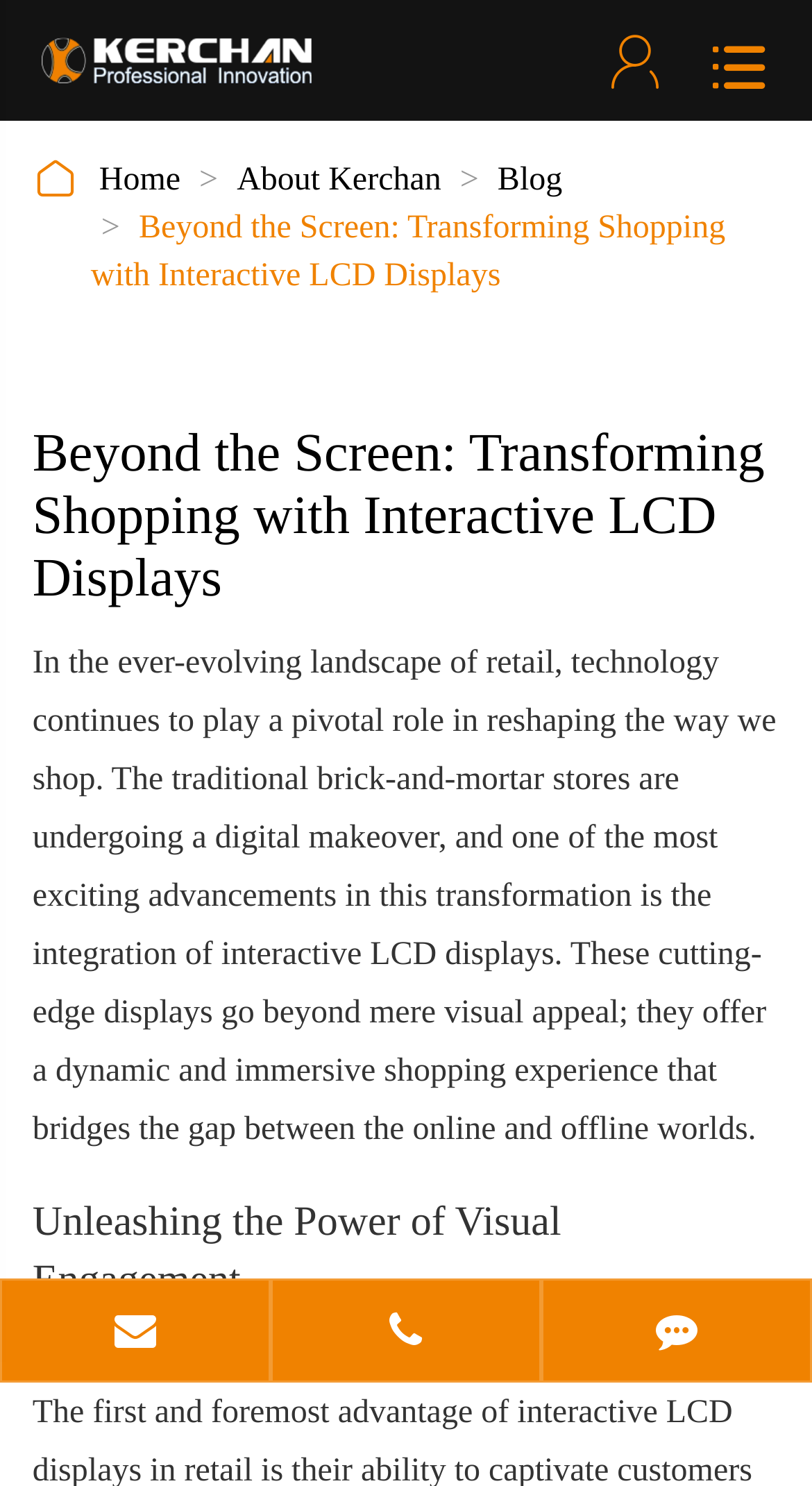Please mark the clickable region by giving the bounding box coordinates needed to complete this instruction: "read about Kerchan Technology Co., Ltd.".

[0.051, 0.026, 0.385, 0.056]